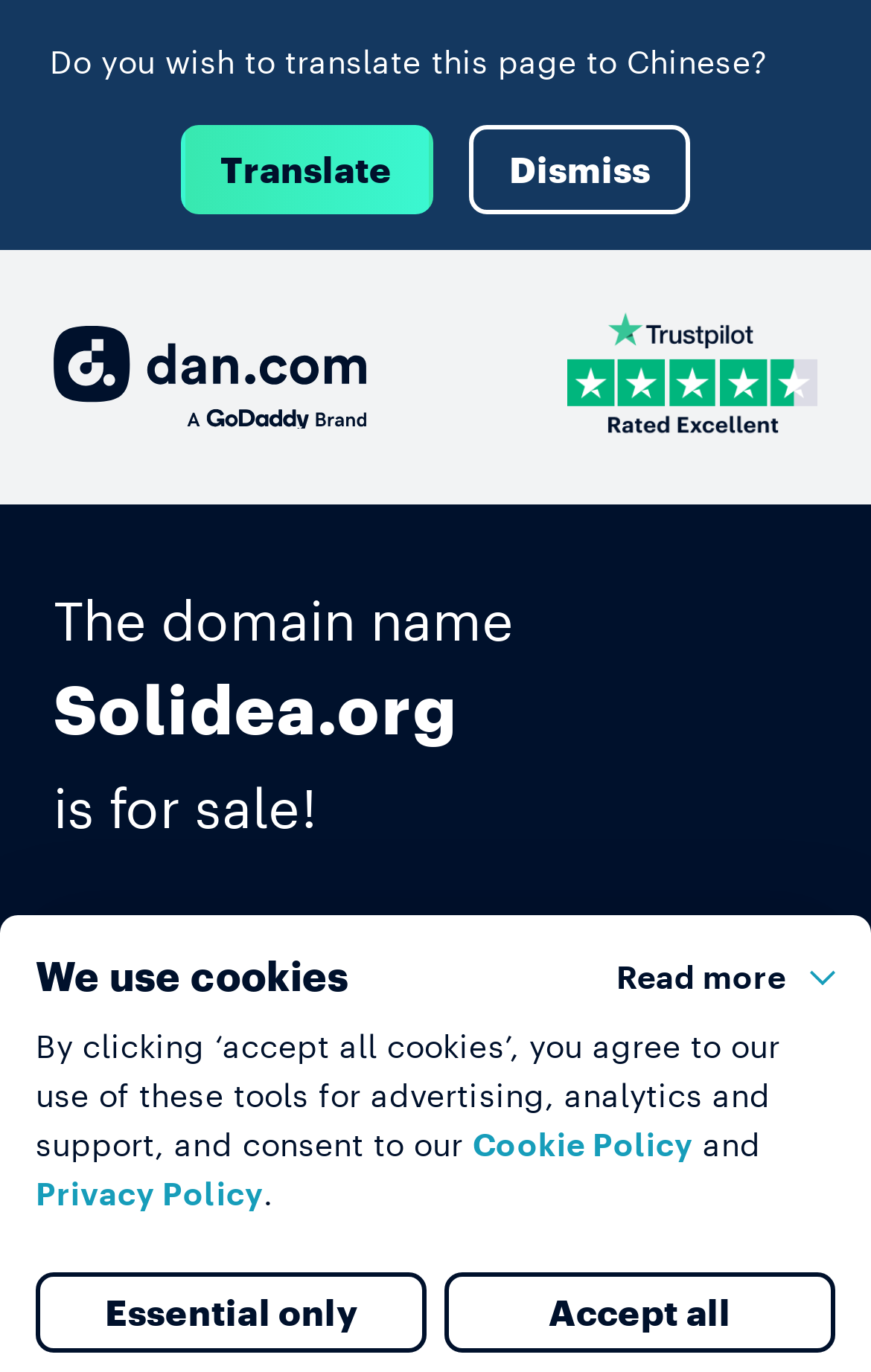Give a succinct answer to this question in a single word or phrase: 
How many buttons are there to translate the page?

2